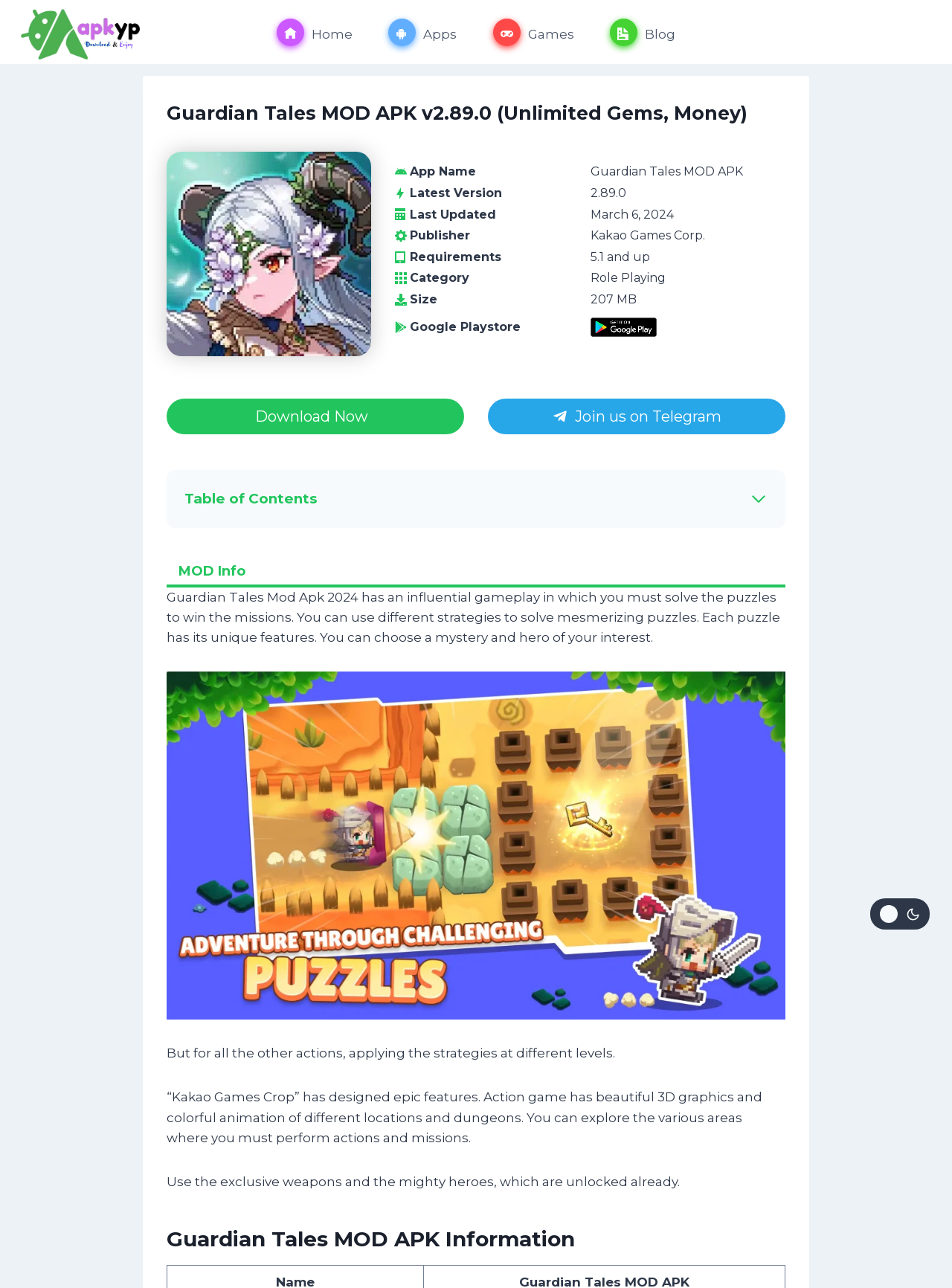Extract the top-level heading from the webpage and provide its text.

Guardian Tales MOD APK v2.89.0 (Unlimited Gems, Money)